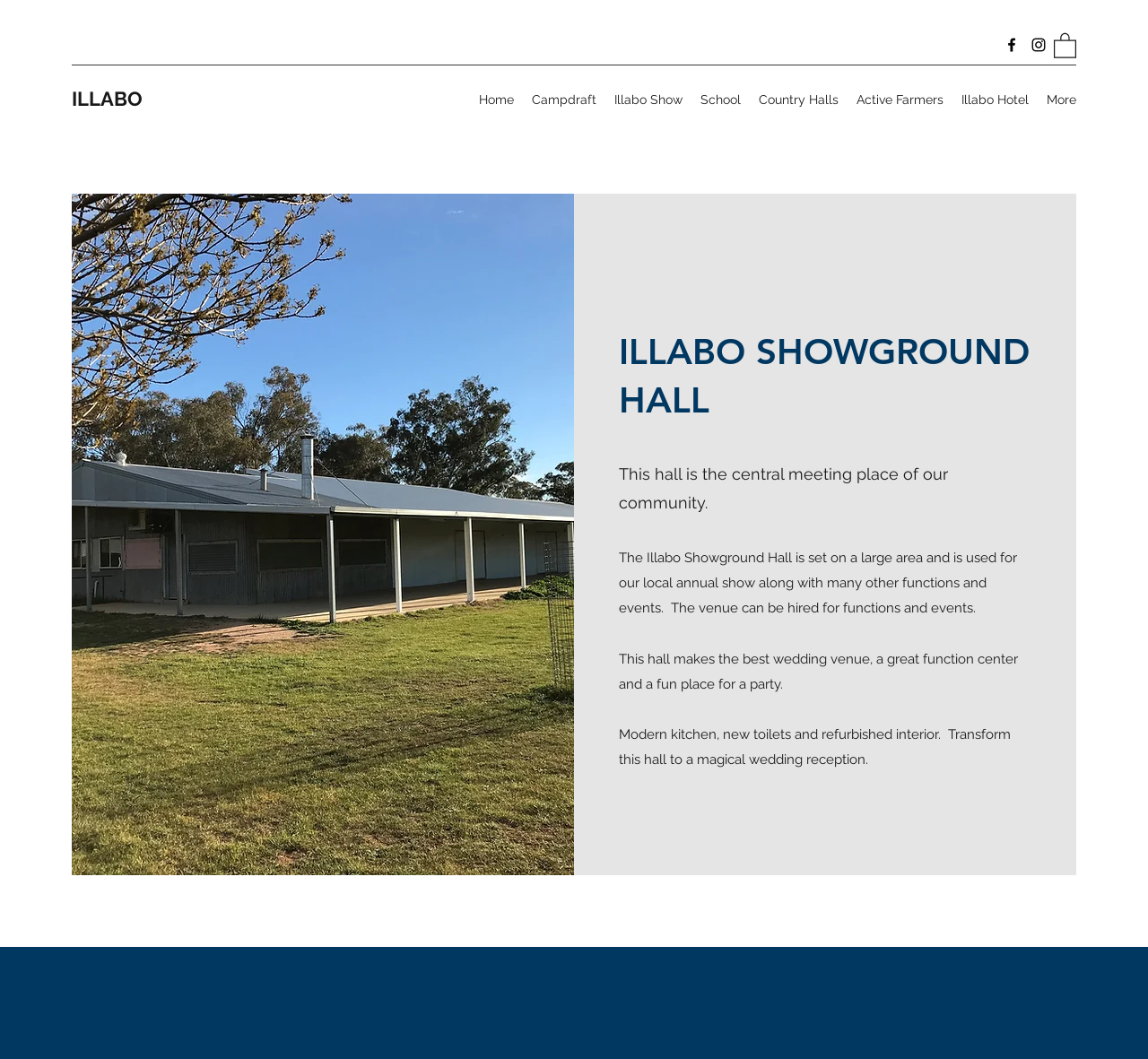What features does the hall have?
Look at the image and provide a short answer using one word or a phrase.

Modern kitchen, new toilets, refurbished interior